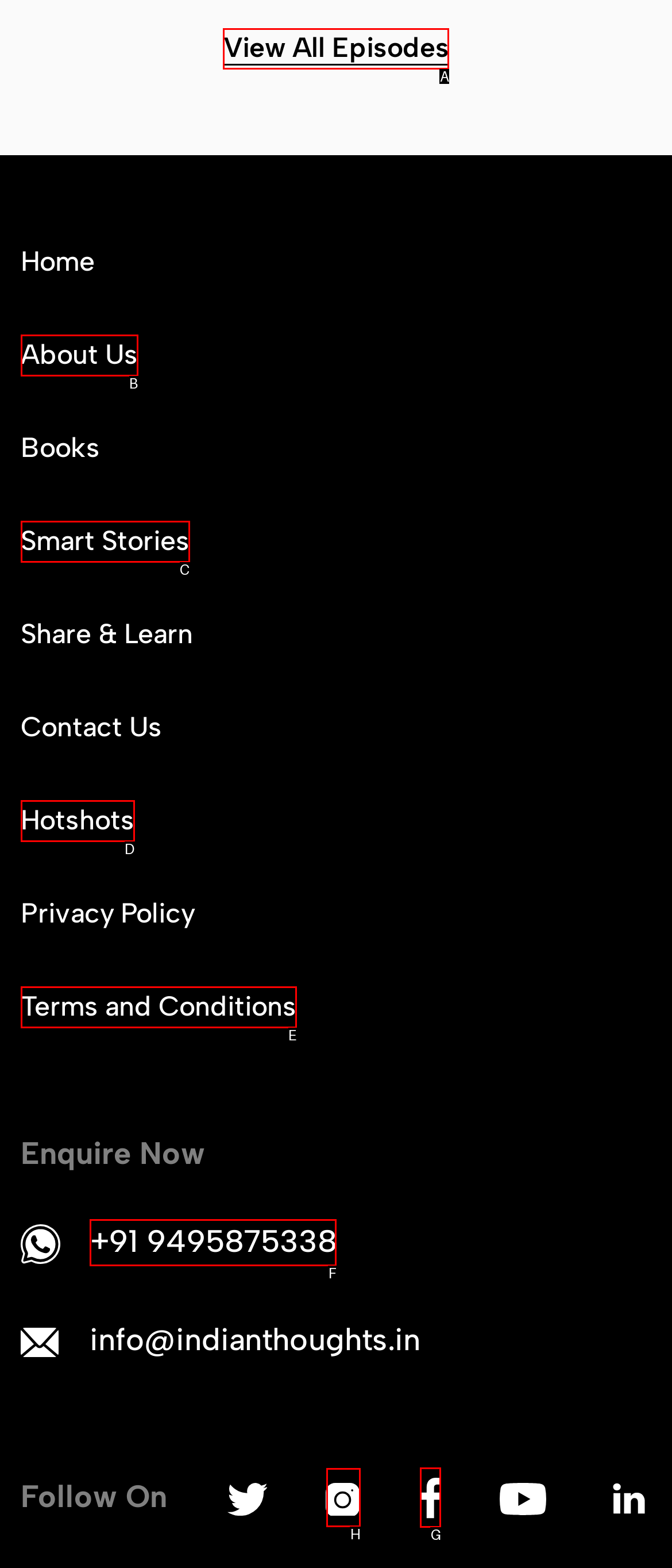Specify the letter of the UI element that should be clicked to achieve the following: View all episodes
Provide the corresponding letter from the choices given.

A